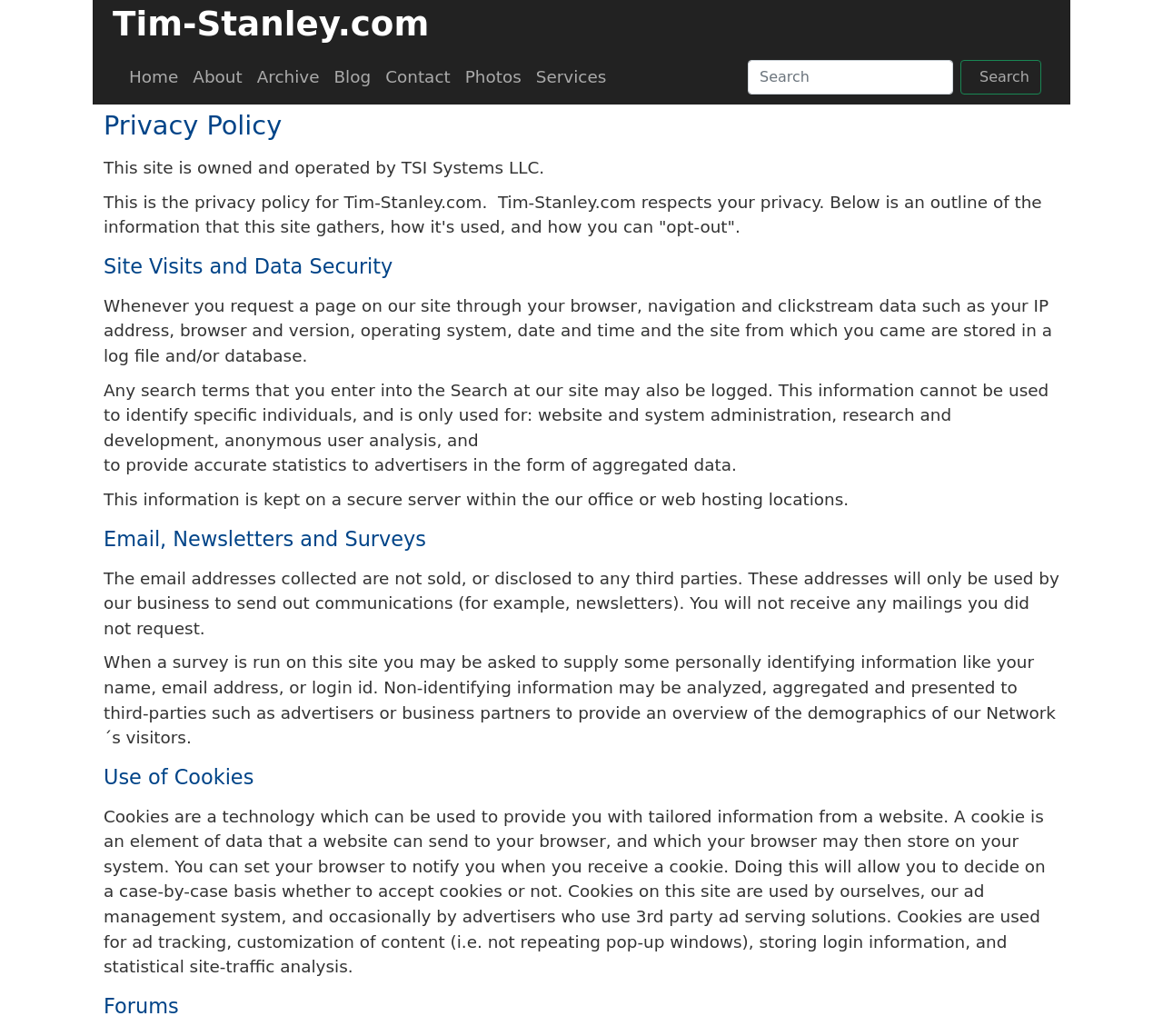Provide an in-depth description of the elements and layout of the webpage.

The webpage is a privacy policy page for Tim Stanley's website. At the top, there is a navigation menu with links to various sections of the website, including Home, About, Archive, Blog, Contact, Photos, and Services. Next to the navigation menu, there is a search box with a "Search" button.

Below the navigation menu, there is a heading that reads "Privacy Policy". The page then explains that the website respects users' privacy and outlines the information that the site gathers, how it's used, and how users can opt-out.

The page is divided into several sections, including "Site Visits and Data Security", "Email, Newsletters and Surveys", "Use of Cookies", and "Forums". Each section provides detailed information about the website's policies and practices regarding user data.

In the "Site Visits and Data Security" section, the page explains that the website collects navigation and clickstream data, such as IP addresses and browser information, and stores it in a log file and/or database. The page also explains that search terms entered into the website's search function may be logged.

The "Email, Newsletters and Surveys" section explains that email addresses collected by the website are not sold or disclosed to third parties and are only used to send out communications requested by users. The page also explains that personally identifying information may be collected during surveys, but non-identifying information may be analyzed and presented to third parties.

The "Use of Cookies" section explains that cookies are used on the website to provide tailored information, track ads, customize content, store login information, and analyze site traffic. Users can set their browsers to notify them when they receive a cookie and decide whether to accept it on a case-by-case basis.

Overall, the webpage provides a detailed explanation of the website's privacy policies and practices, including how user data is collected, used, and protected.